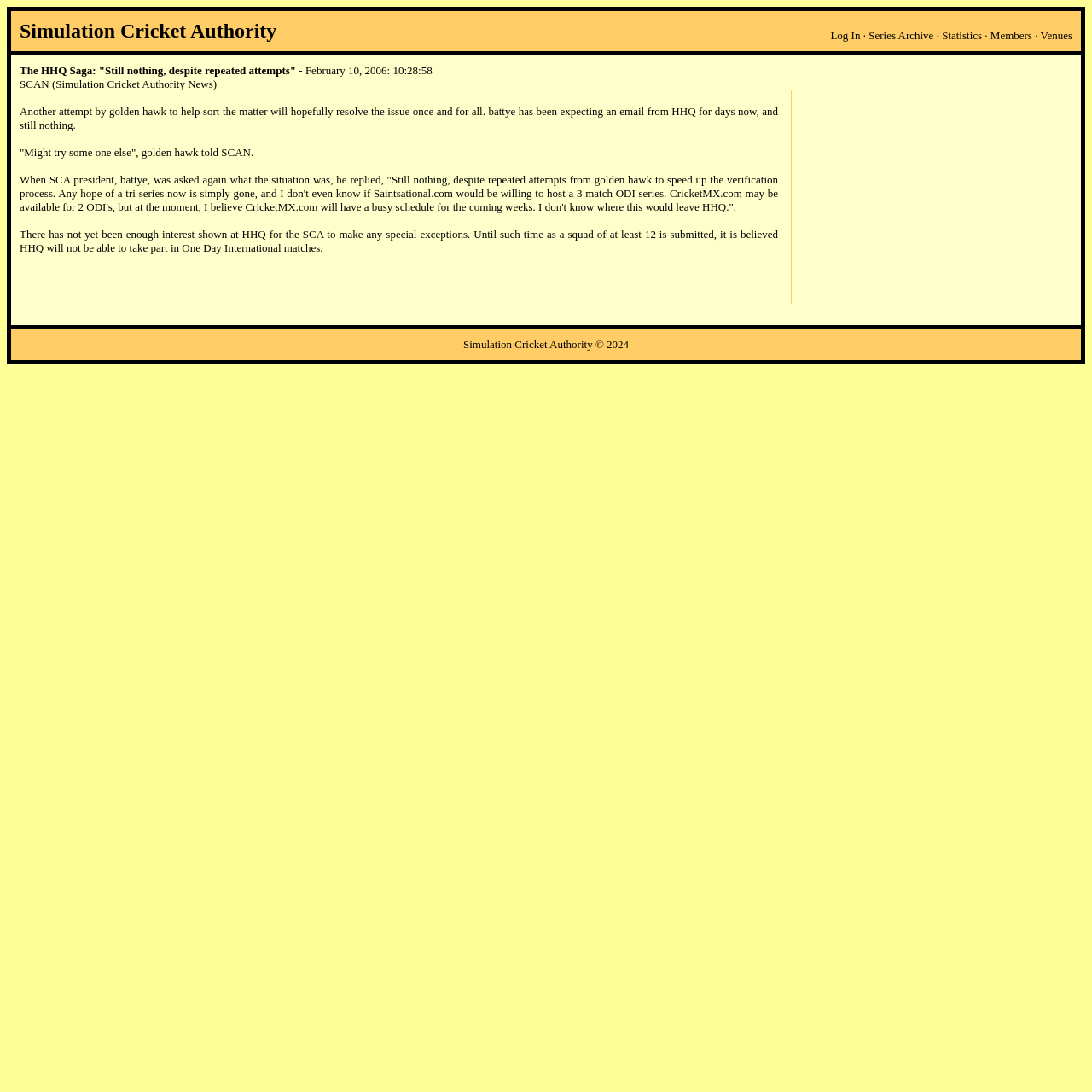Predict the bounding box of the UI element that fits this description: "Series Archive".

[0.795, 0.027, 0.855, 0.038]